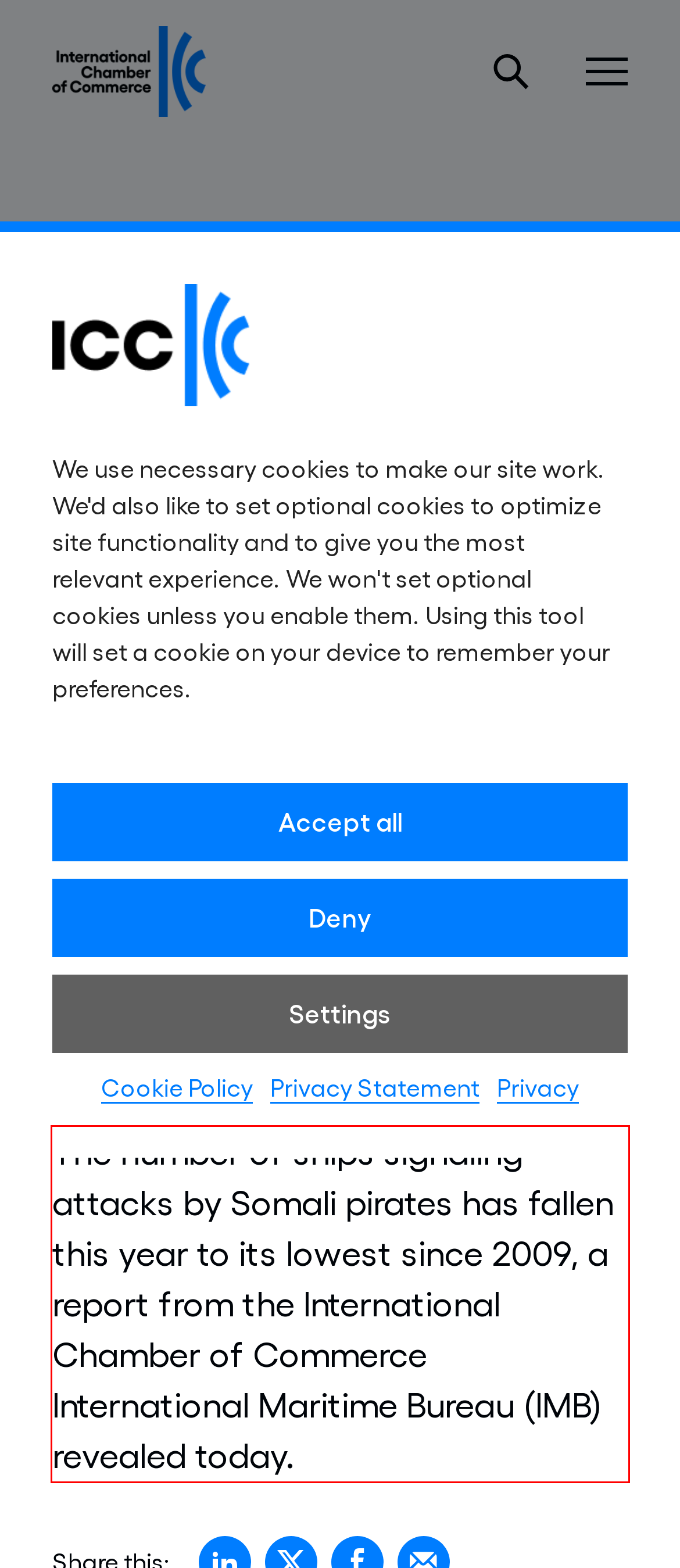Within the provided webpage screenshot, find the red rectangle bounding box and perform OCR to obtain the text content.

The number of ships signaling attacks by Somali pirates has fallen this year to its lowest since 2009, a report from the International Chamber of Commerce International Maritime Bureau (IMB) revealed today.